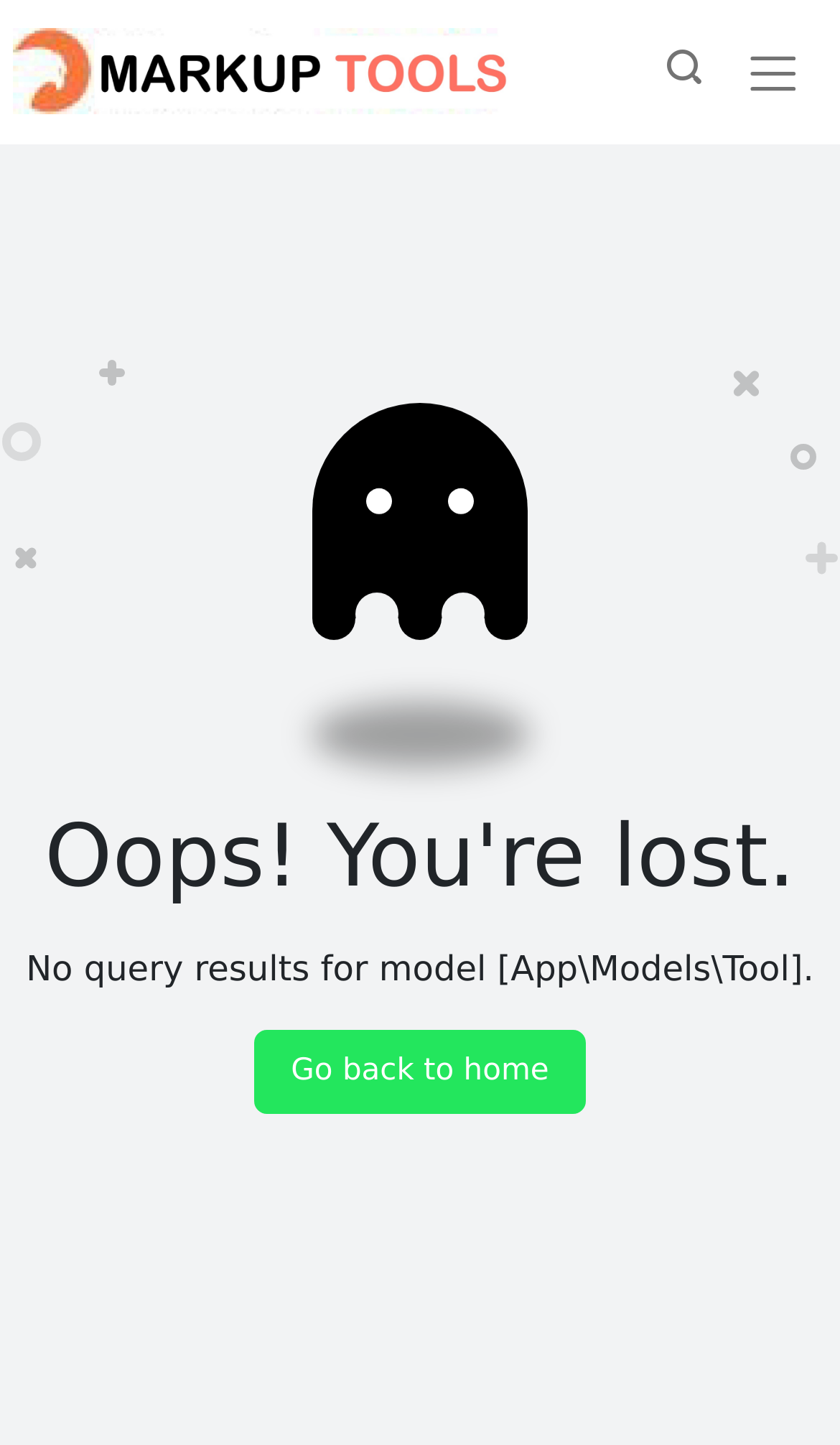Find the bounding box coordinates corresponding to the UI element with the description: "aria-label="Toggle navigation"". The coordinates should be formatted as [left, top, right, bottom], with values as floats between 0 and 1.

[0.856, 0.024, 0.985, 0.075]